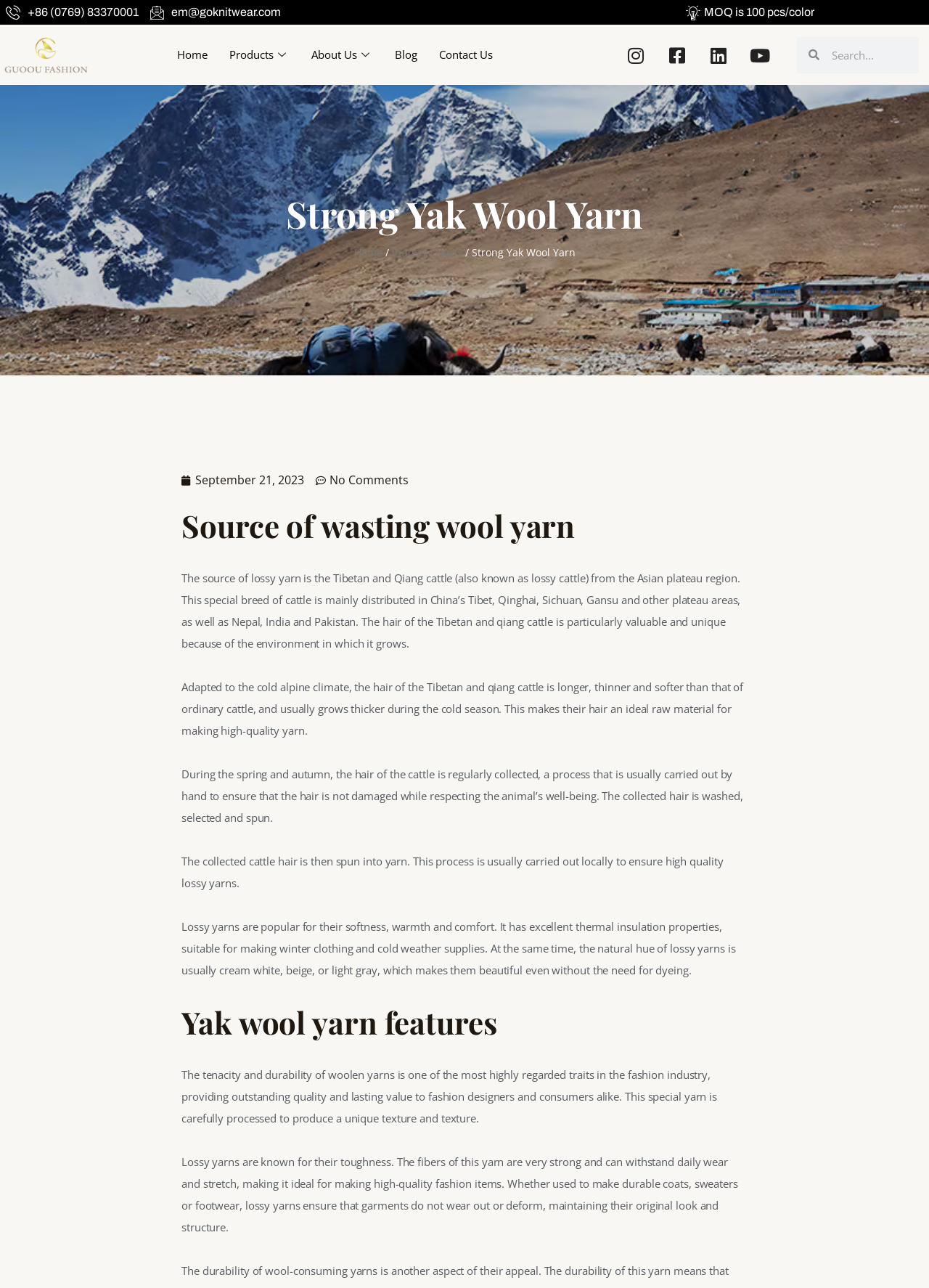What is the minimum order quantity?
Answer with a single word or phrase by referring to the visual content.

100 pcs/color